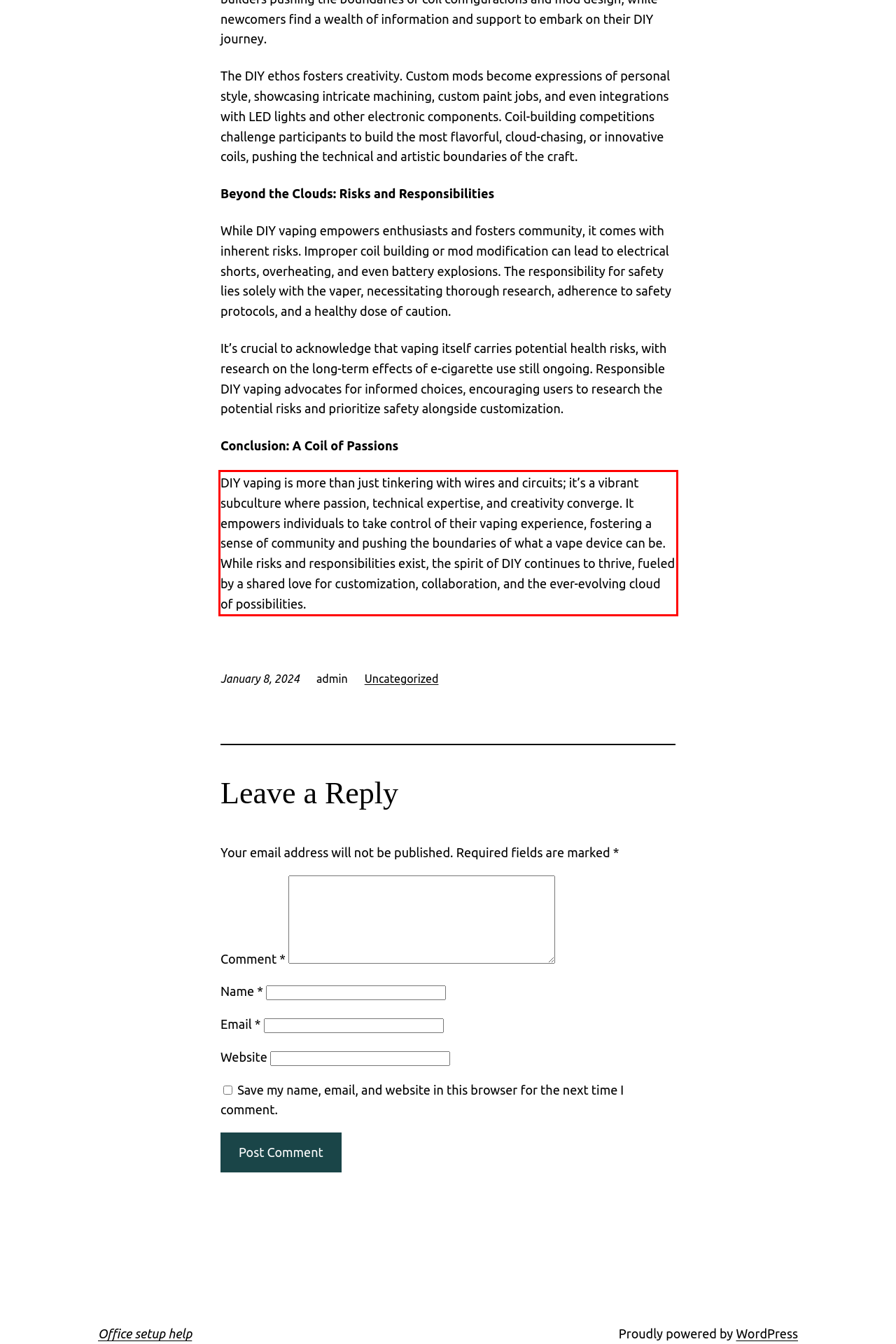Using OCR, extract the text content found within the red bounding box in the given webpage screenshot.

DIY vaping is more than just tinkering with wires and circuits; it’s a vibrant subculture where passion, technical expertise, and creativity converge. It empowers individuals to take control of their vaping experience, fostering a sense of community and pushing the boundaries of what a vape device can be. While risks and responsibilities exist, the spirit of DIY continues to thrive, fueled by a shared love for customization, collaboration, and the ever-evolving cloud of possibilities.